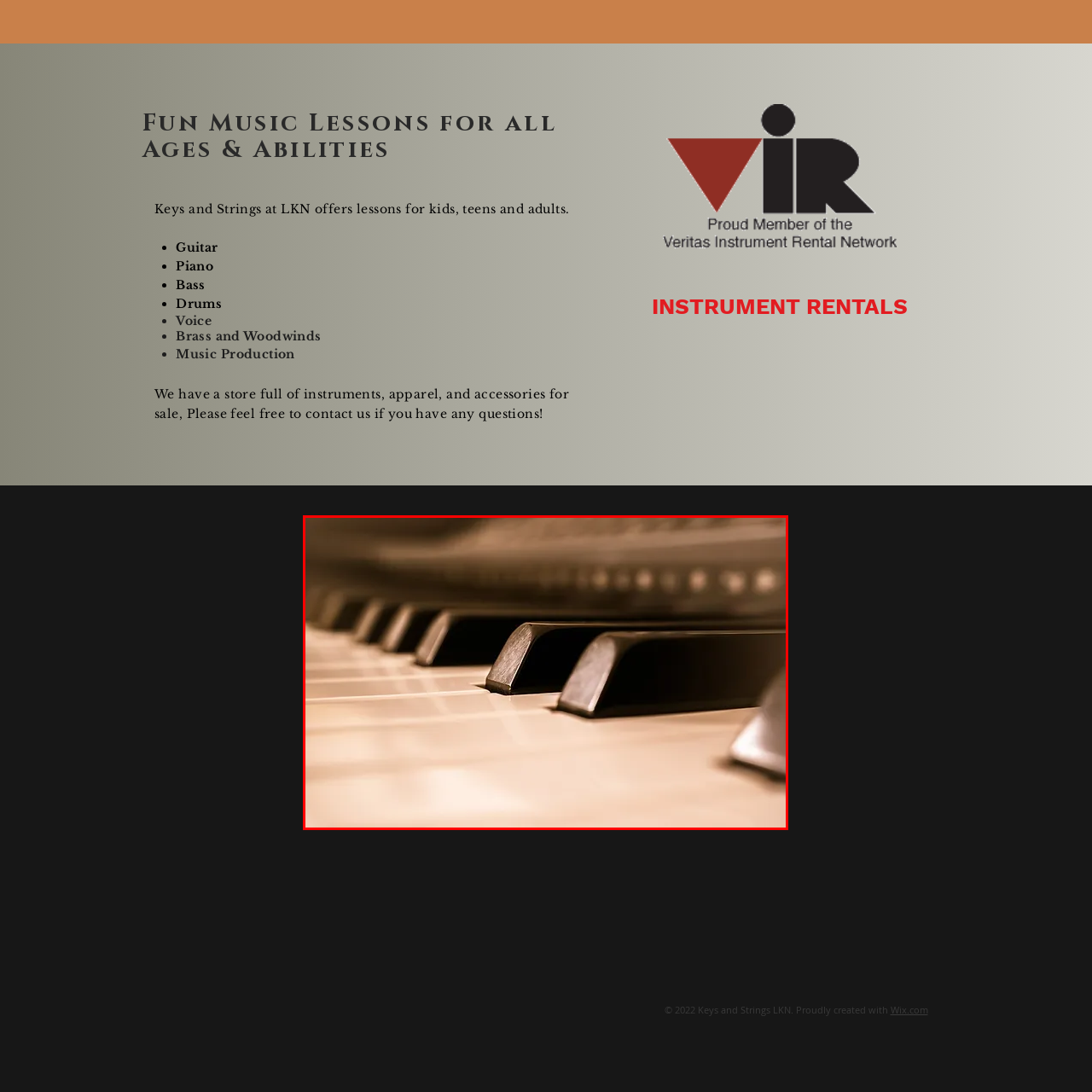Pay special attention to the segment of the image inside the red box and offer a detailed answer to the question that follows, based on what you see: What is the educational spirit of Keys and Strings LKN?

The setting of the piano keys conjures feelings of musical exploration, creativity, and the joy of learning an instrument, underscoring the educational spirit at Keys and Strings LKN, which emphasizes the importance of musical exploration and creativity.